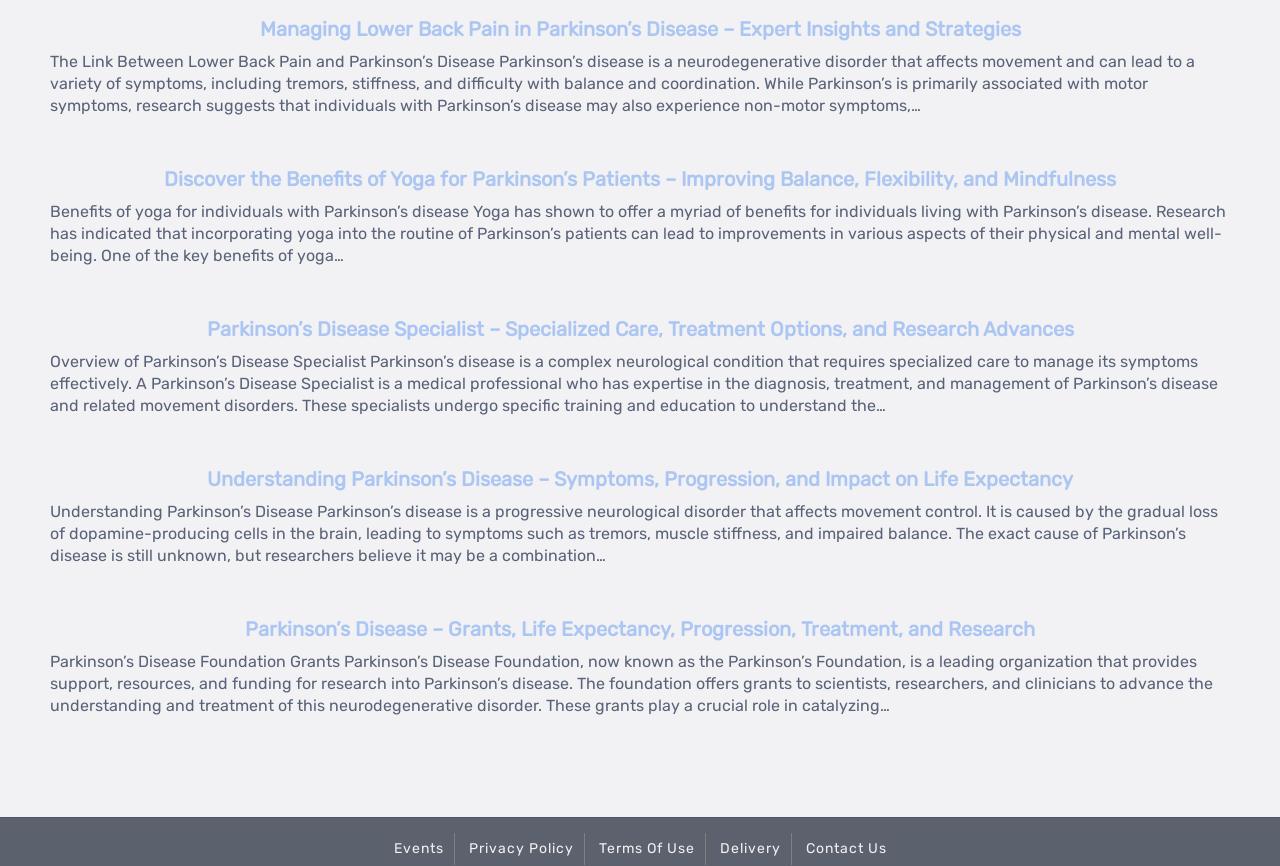What is the main topic of the webpage?
Could you answer the question with a detailed and thorough explanation?

Based on the headings and static text on the webpage, it appears that the main topic is Parkinson's disease, with various subtopics such as managing lower back pain, benefits of yoga, and understanding the disease.